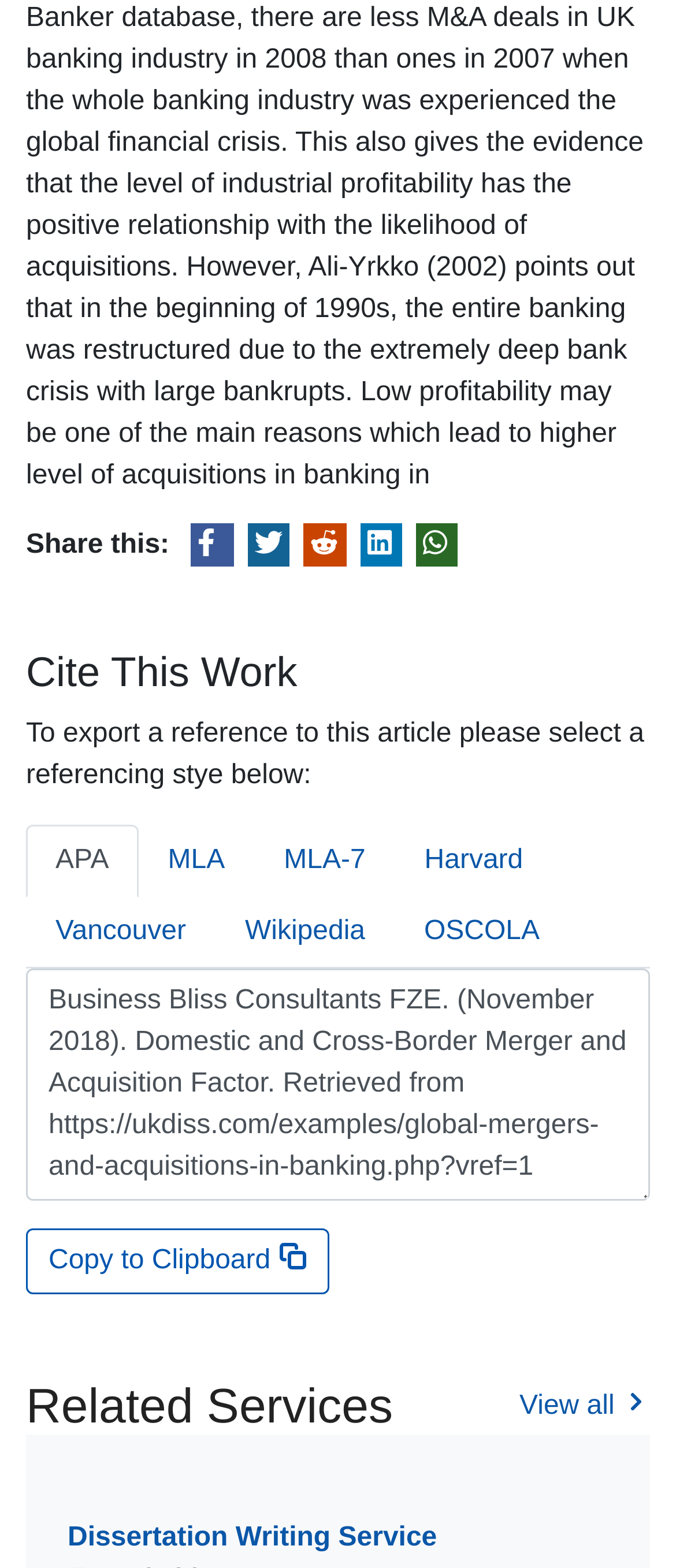Find the bounding box coordinates for the area you need to click to carry out the instruction: "Select MLA referencing style". The coordinates should be four float numbers between 0 and 1, indicated as [left, top, right, bottom].

[0.205, 0.526, 0.376, 0.572]